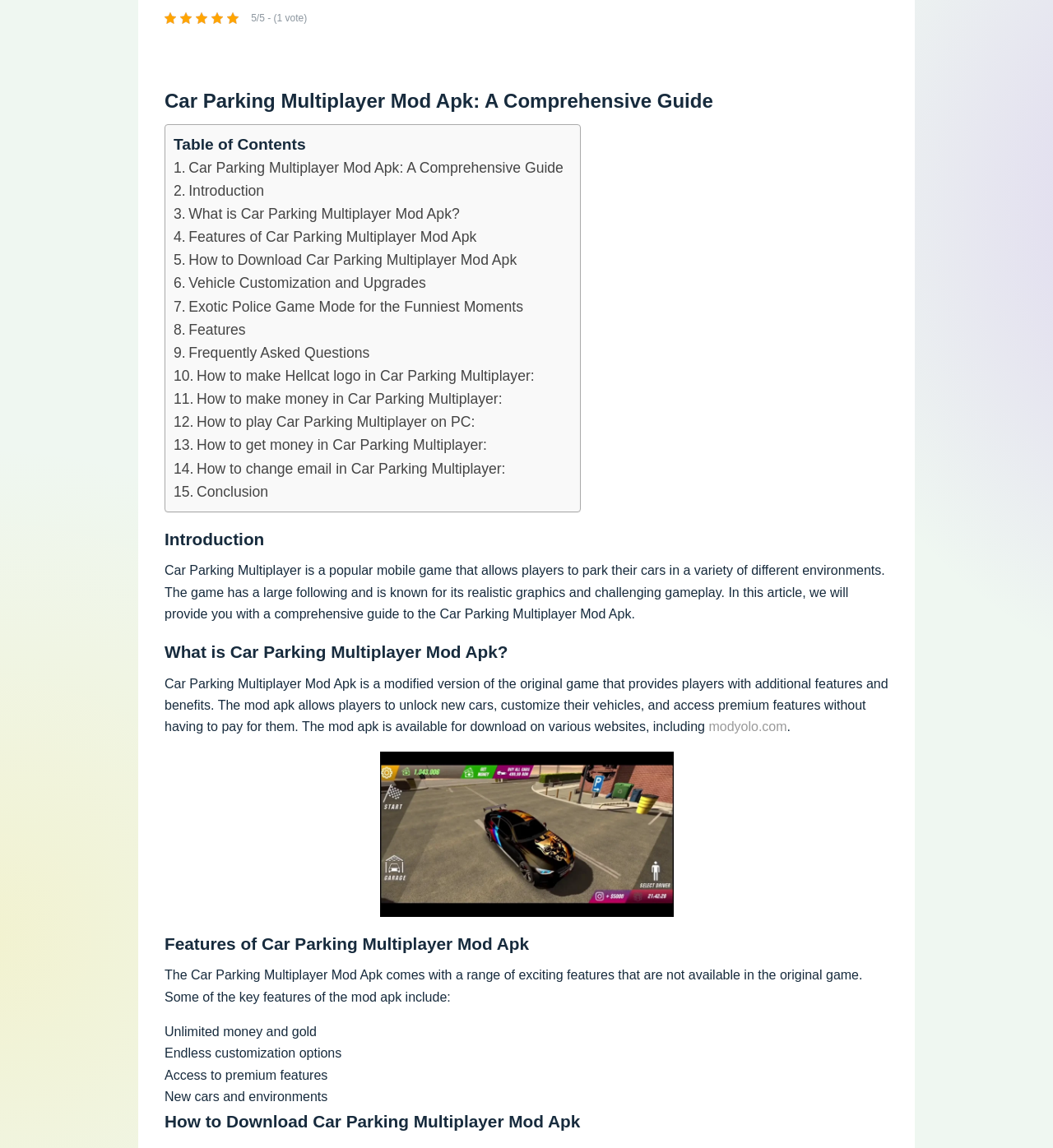Can you find the bounding box coordinates for the UI element given this description: "Frequently Asked Questions"? Provide the coordinates as four float numbers between 0 and 1: [left, top, right, bottom].

[0.165, 0.297, 0.351, 0.317]